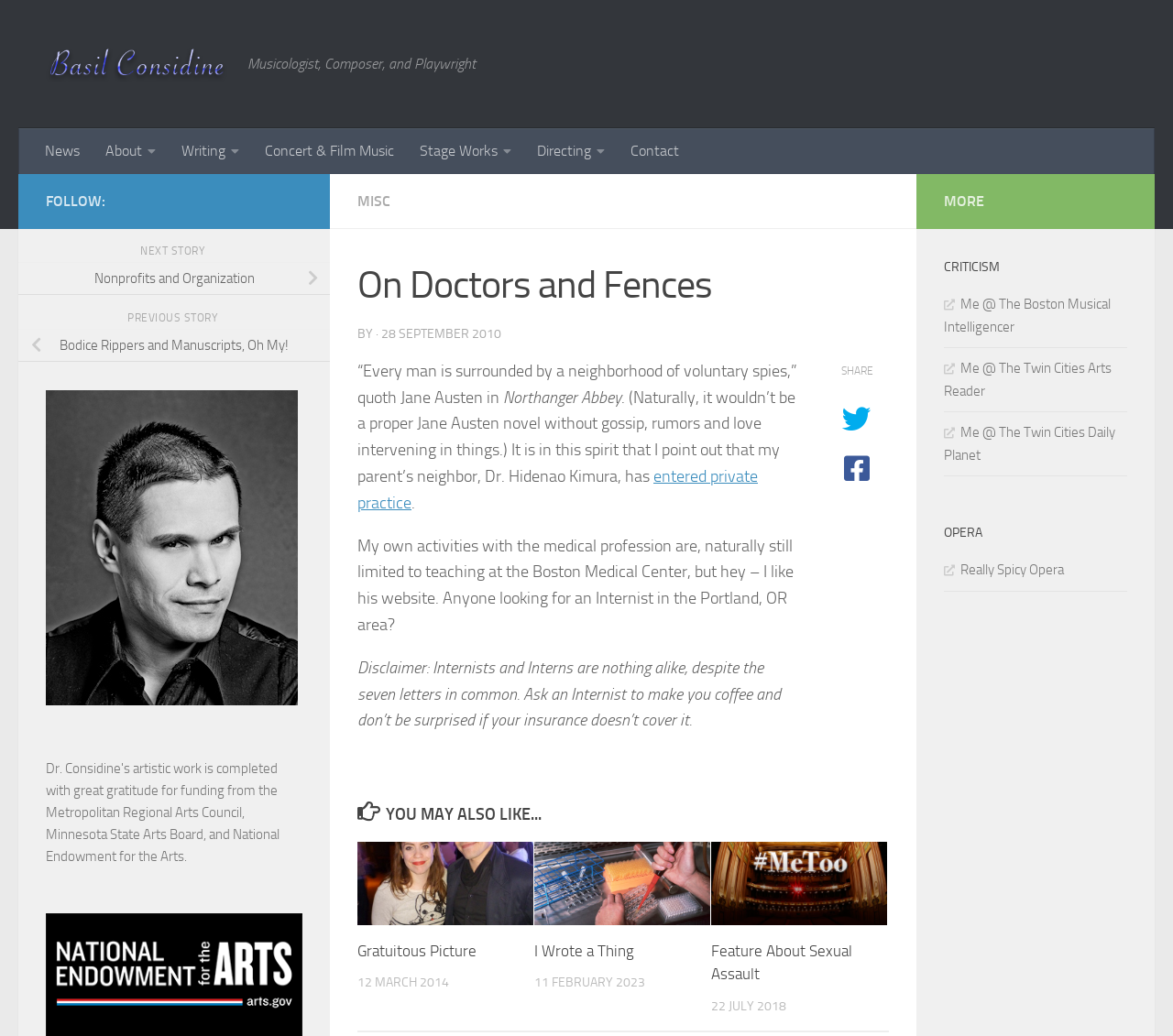Present a detailed account of what is displayed on the webpage.

This webpage is about Basil Considine, a musicologist, composer, and playwright. At the top, there is a link to skip to the content and a link to Basil Considine's profile, accompanied by an image. Below that, there is a brief description of Basil Considine's profession.

The main content of the webpage is an article titled "On Doctors and Fences." The article starts with a quote from Jane Austen's Northanger Abbey, followed by a personal anecdote about Basil Considine's parent's neighbor, Dr. Hidenao Kimura, who has entered private practice. The article also mentions Basil Considine's own activities with the medical profession, teaching at the Boston Medical Center.

Below the article, there are links to share the content on social media platforms. Following that, there is a section titled "YOU MAY ALSO LIKE..." which features three articles with headings "Gratuitous Picture," "I Wrote a Thing," and "Feature About Sexual Assault." Each article has a link to read more and a timestamp indicating when it was published.

On the right side of the webpage, there are links to navigate to other sections, including "News," "About," "Writing," "Concert & Film Music," "Stage Works," "Directing," and "Contact." There is also a section titled "FOLLOW:" with links to social media platforms.

At the bottom of the webpage, there are links to navigate to the next and previous stories, as well as links to other articles and categories, including "CRITICISM" and "OPERA." There is also an image and a link to "MORE" content.